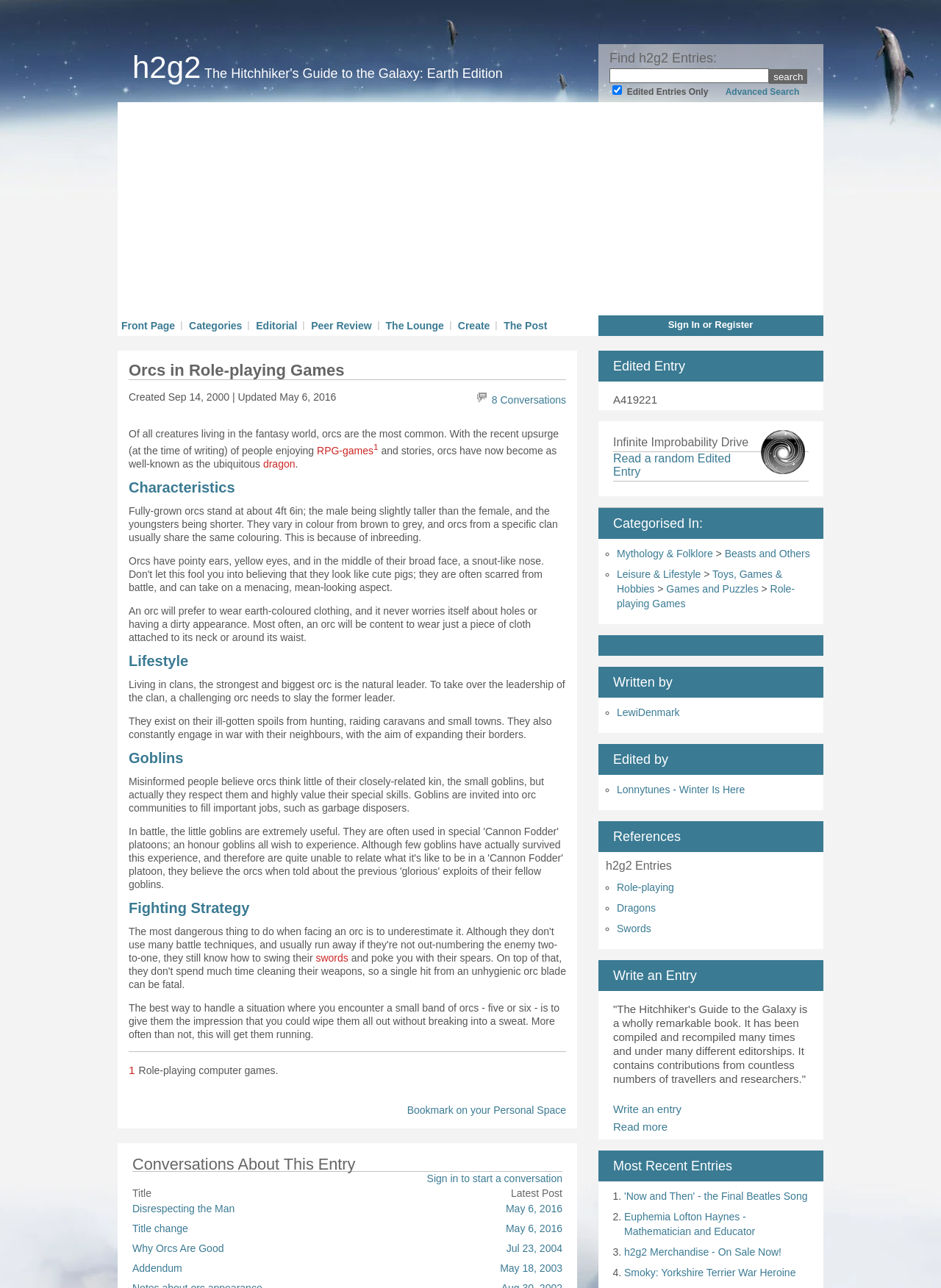Provide an in-depth caption for the webpage.

This webpage is about Orcs in Role-playing Games, as indicated by the title "Orcs in Role-playing Games" at the top of the page. The page is divided into several sections, with a prominent header "h2g2 The Hitchhiker's Guide to the Galaxy: Earth Edition" at the top left corner.

On the top right corner, there is a search bar with a "Find h2g2 Entries" heading, accompanied by a checkbox labeled "Edited Entries Only" and an "Advanced Search" link. Below this, there are several links to different sections of the website, including "Front Page", "Categories", "Editorial", and more.

The main content of the page is an article about Orcs in Role-playing Games, which is divided into several sections with headings such as "Characteristics", "Lifestyle", "Goblins", and "Fighting Strategy". The article provides detailed information about Orcs, including their physical characteristics, behavior, and role in role-playing games.

Throughout the article, there are several links to related topics, such as "RPG-games", "dragon", and "swords". There are also superscript numbers that appear to be references or footnotes.

At the bottom of the page, there are several links to related conversations and posts, including "Conversations About This Entry" and "Bookmark on your Personal Space". There is also a section with links to categorized topics, such as "Mythology & Folklore" and "Toys, Games & Hobbies".

On the right side of the page, there is a section with an image of the "Infinite Improbability Drive" and a heading "Edited Entry" with a link to read a random edited entry. Below this, there are links to categorized topics and a "Tweet" button.

Overall, the webpage provides a detailed and informative article about Orcs in Role-playing Games, with several links to related topics and sections.